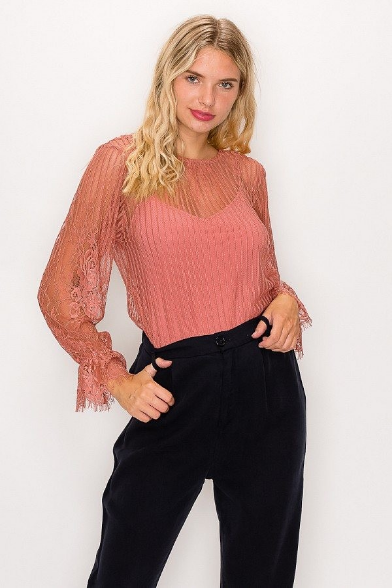Provide a brief response using a word or short phrase to this question:
Can the bodysuit be dressed up or down?

Yes